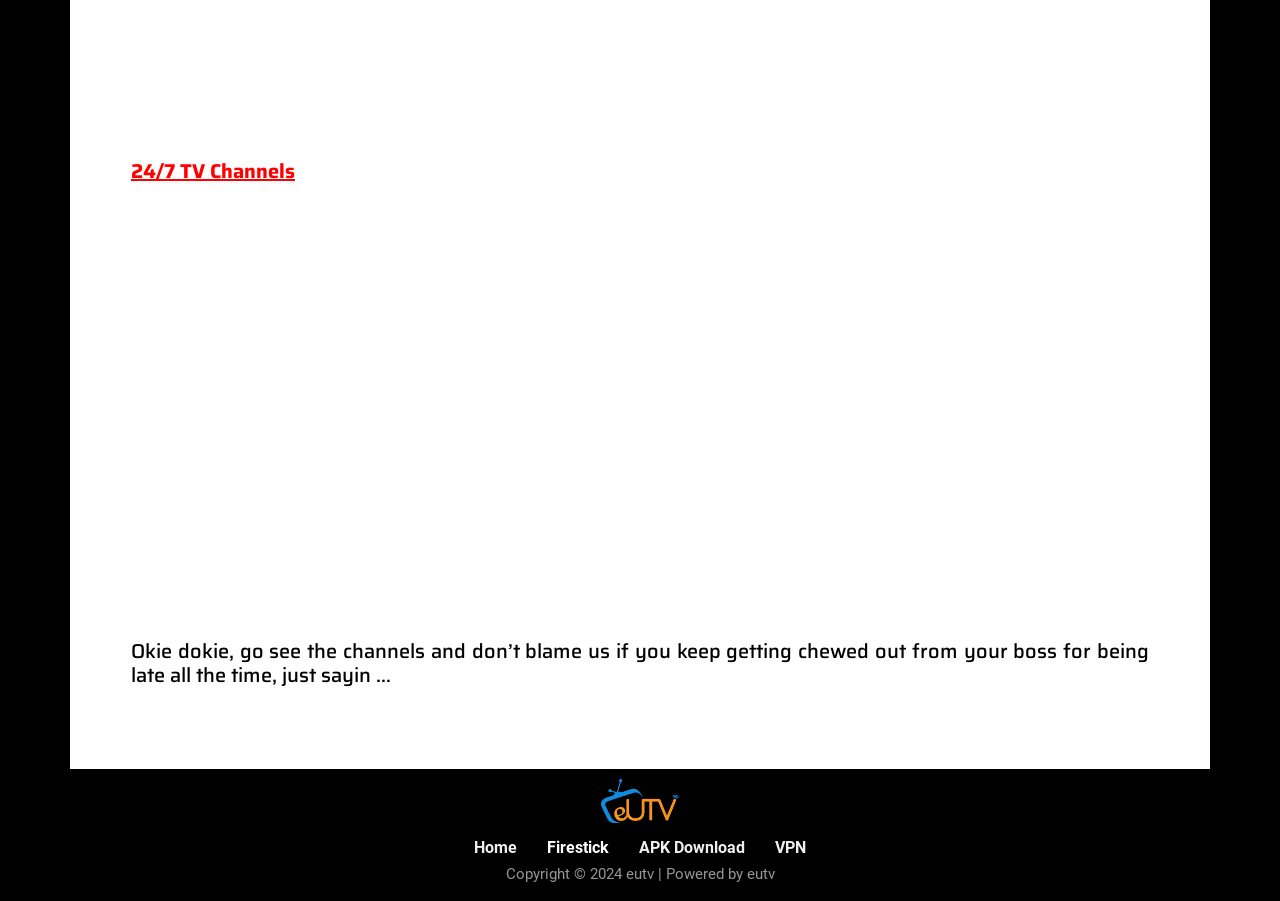How many navigation links are at the bottom of the webpage?
Please provide a comprehensive answer based on the visual information in the image.

There are four navigation links at the bottom of the webpage, which are 'Home', 'Firestick', 'APK Download', and 'VPN'.